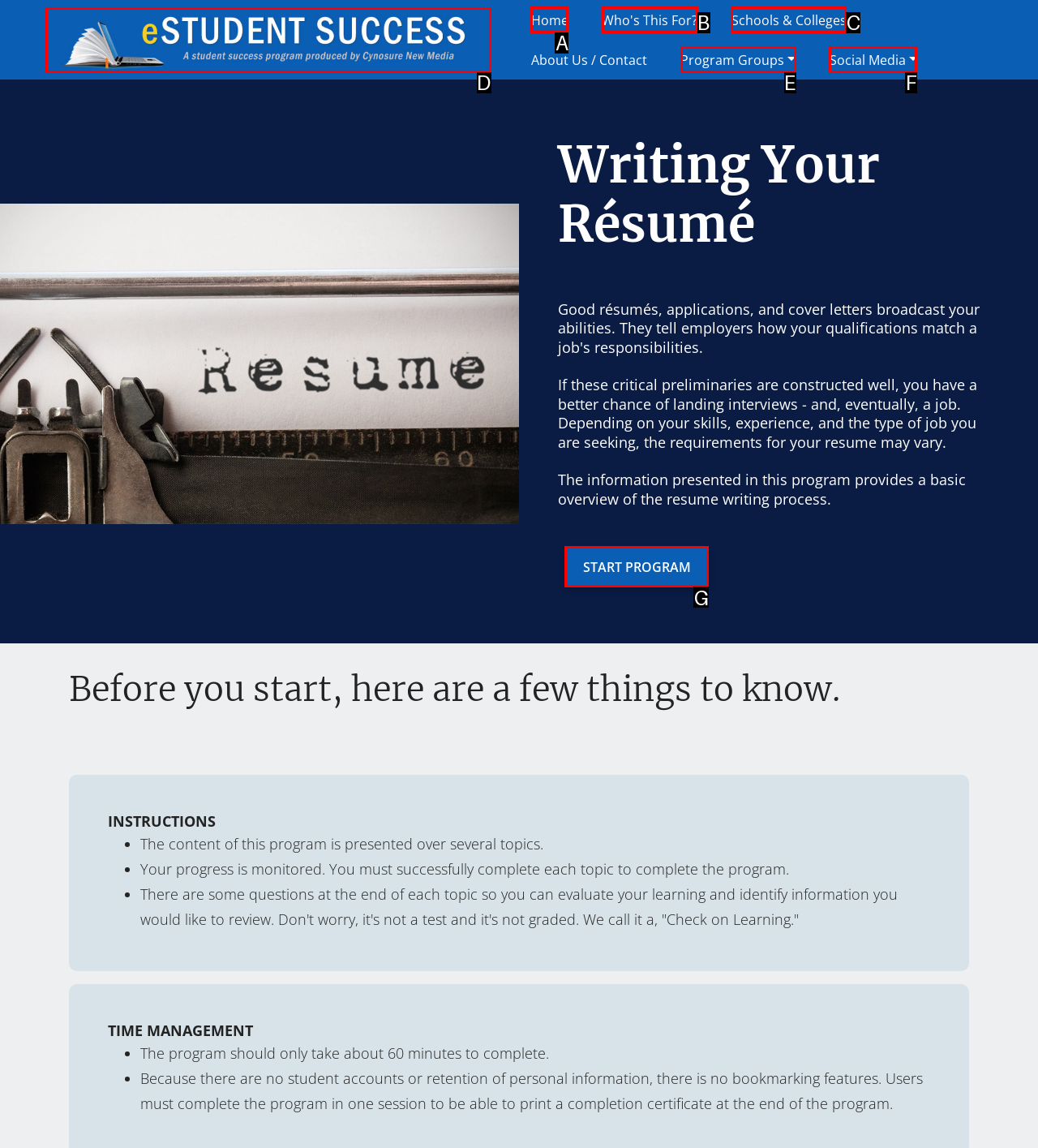Tell me which option best matches this description: Home
Answer with the letter of the matching option directly from the given choices.

A